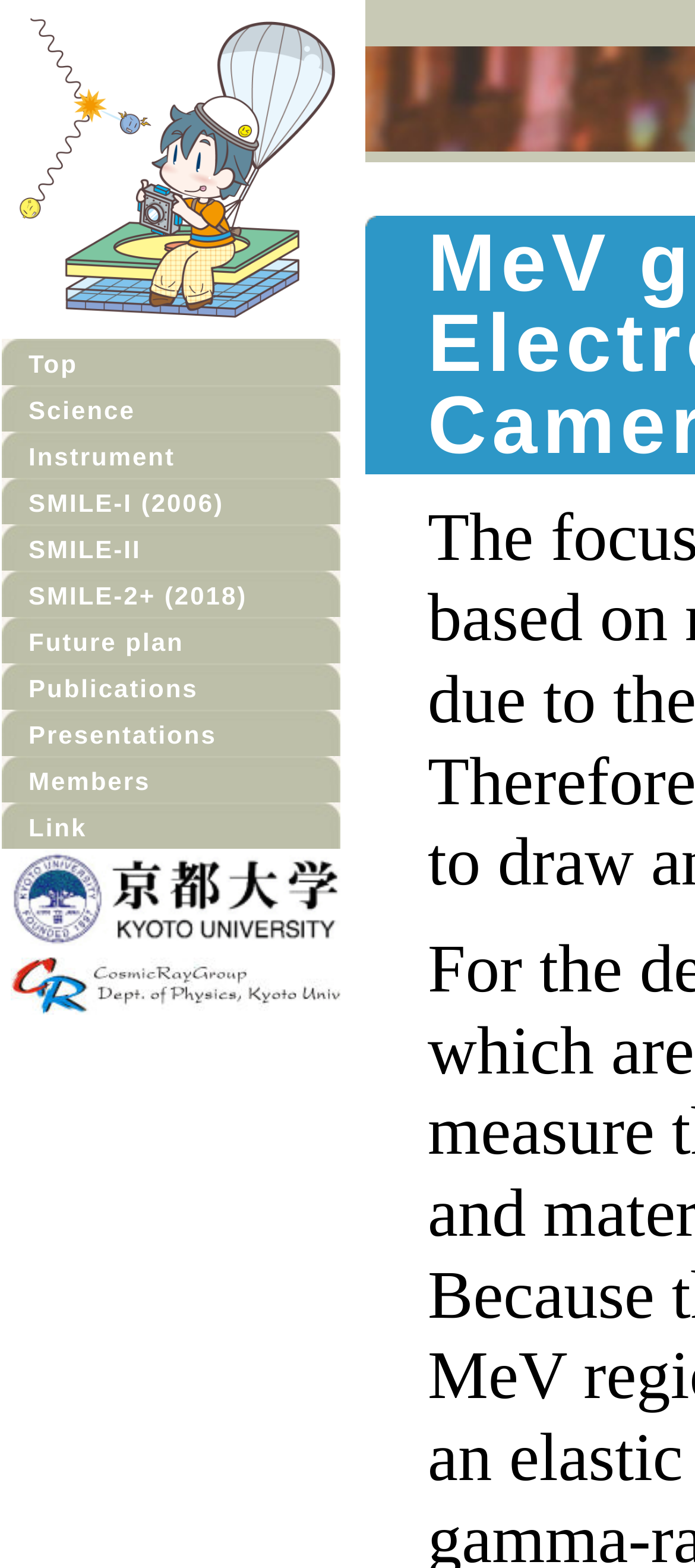Use a single word or phrase to answer the question:
What is the text of the last link on the webpage?

宇宙線研究室